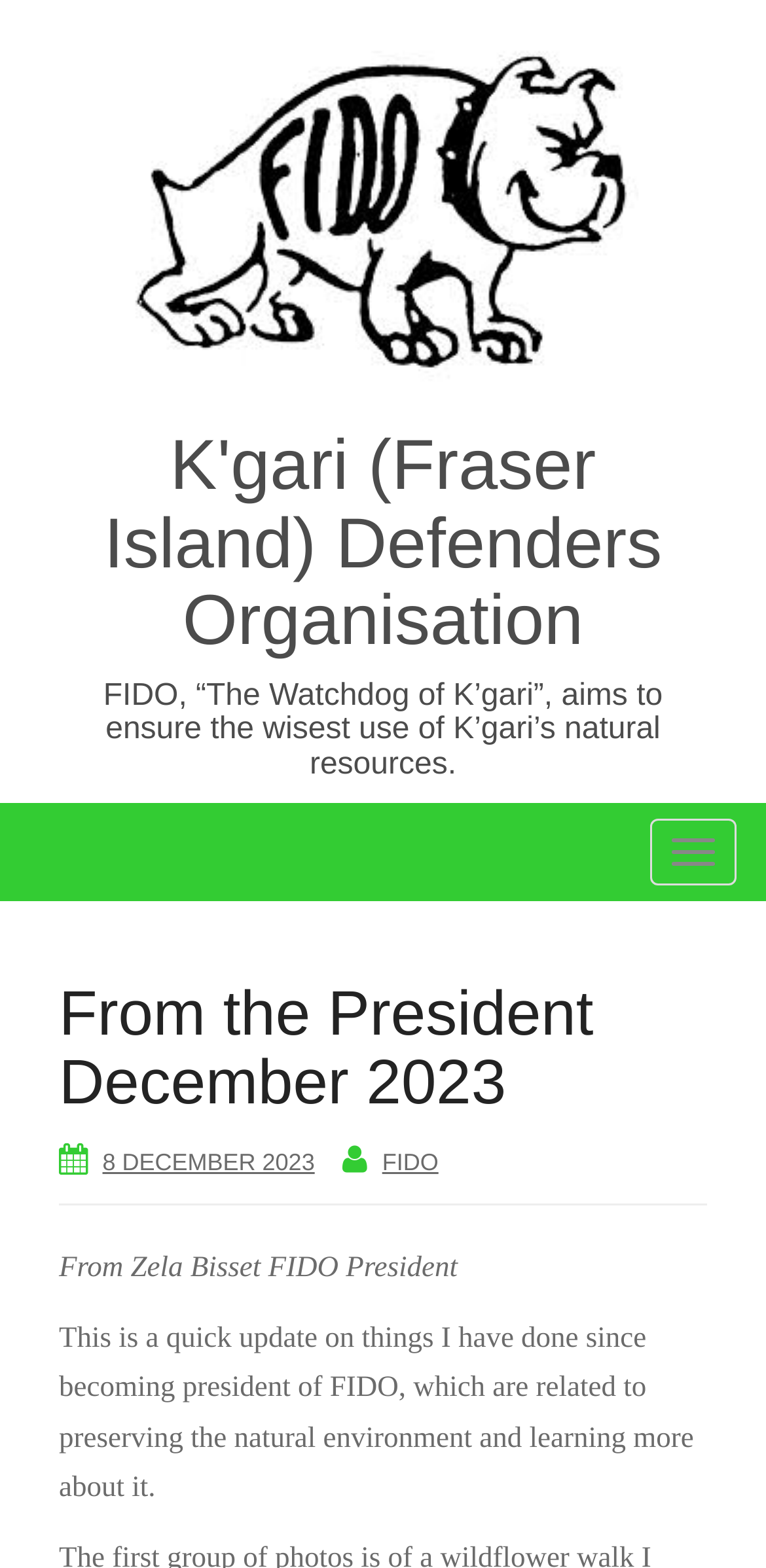What is the date of the update?
Please answer using one word or phrase, based on the screenshot.

8 DECEMBER 2023